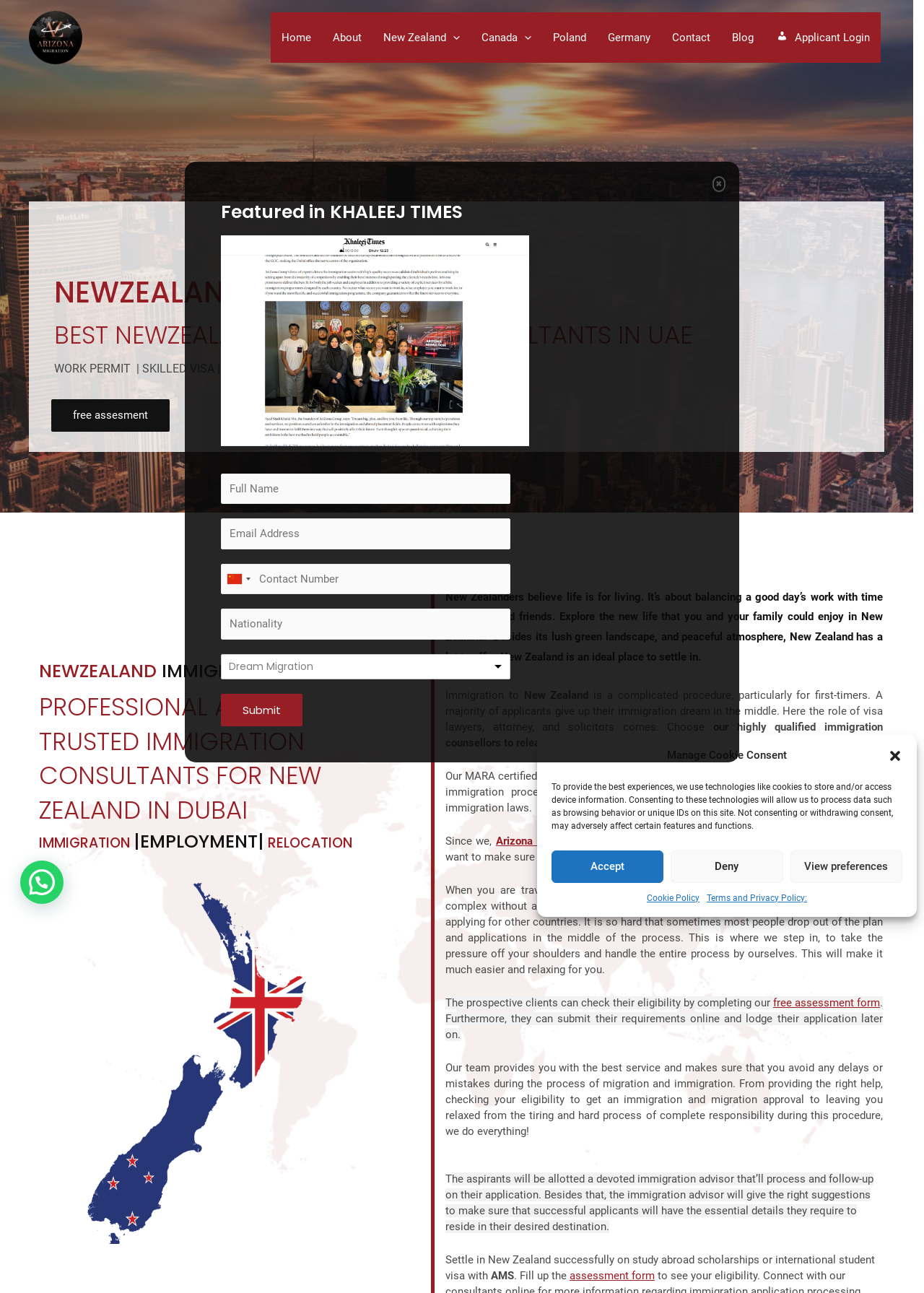Give a detailed account of the webpage, highlighting key information.

This webpage is about New Zealand immigration and Arizona Migrations, a consulting service for immigration to New Zealand. At the top right corner, there is a close button for a dialog box. Below it, there are several hidden buttons and links, including "Accept", "Deny", "View preferences", "Cookie Policy", and "Terms and Privacy Policy".

The main navigation menu is located at the top center of the page, with links to "Home", "About", "New Zealand", "Canada", "Poland", "Germany", "Contact", "Blog", and "Applicant Login". 

On the left side of the page, there is a prominent call-to-action button "free assesment" and a link to "Arizona Migrations". 

A dialog box titled "Featured in KHALEEJ TIMES" occupies the majority of the page. Within the dialog box, there is a form with fields for "Full Name", "Email Address", "Contact Number", and "Nationality". The form also includes a dropdown menu and a submit button. 

At the bottom of the page, there are two more links: "free assessment form" and "assessment form".